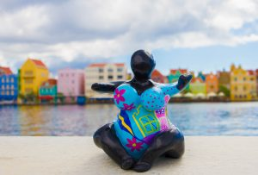What is the artwork symbolizing?
Provide a short answer using one word or a brief phrase based on the image.

Warmth and hospitality